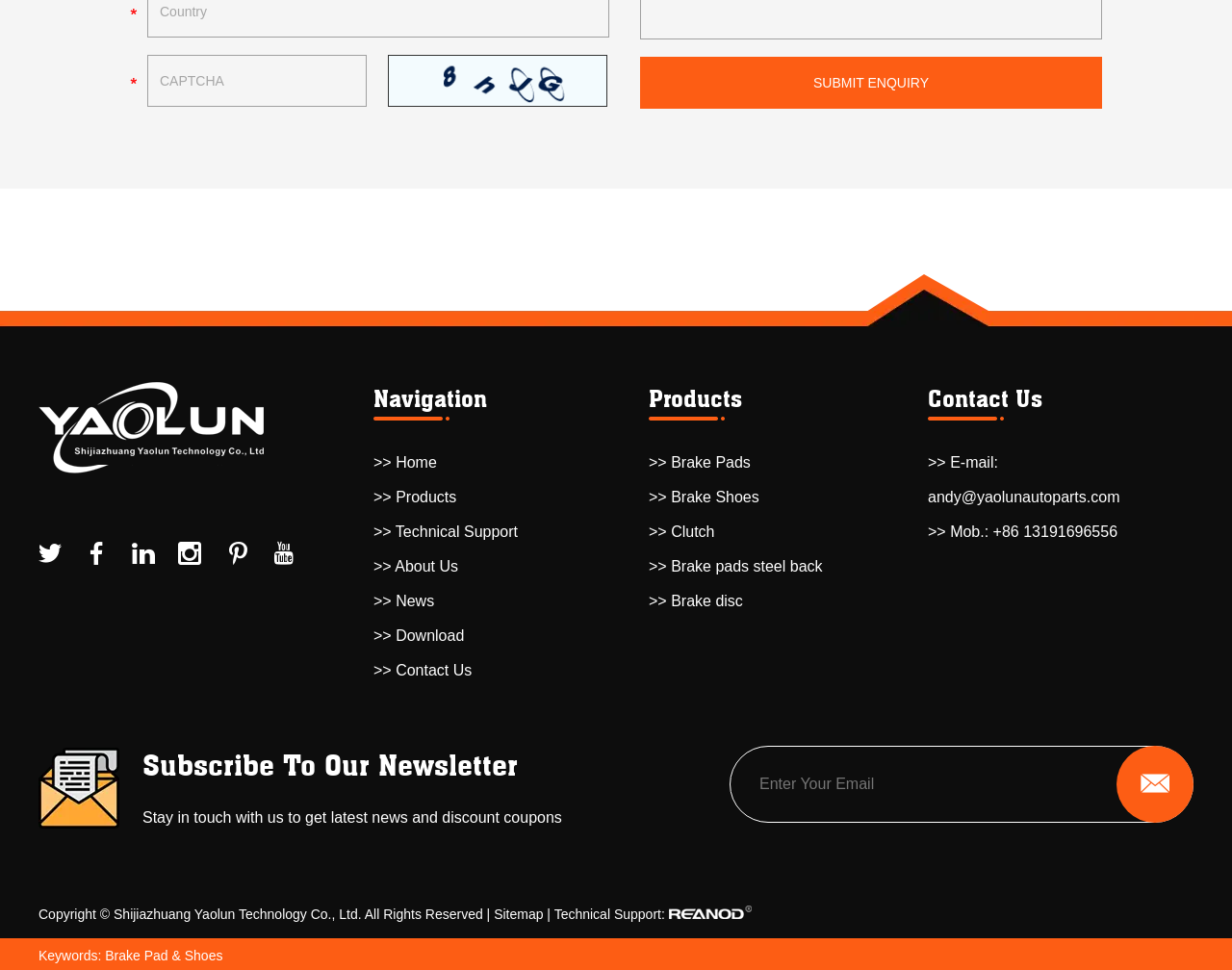Indicate the bounding box coordinates of the element that must be clicked to execute the instruction: "Subscribe to newsletter". The coordinates should be given as four float numbers between 0 and 1, i.e., [left, top, right, bottom].

[0.906, 0.769, 0.969, 0.848]